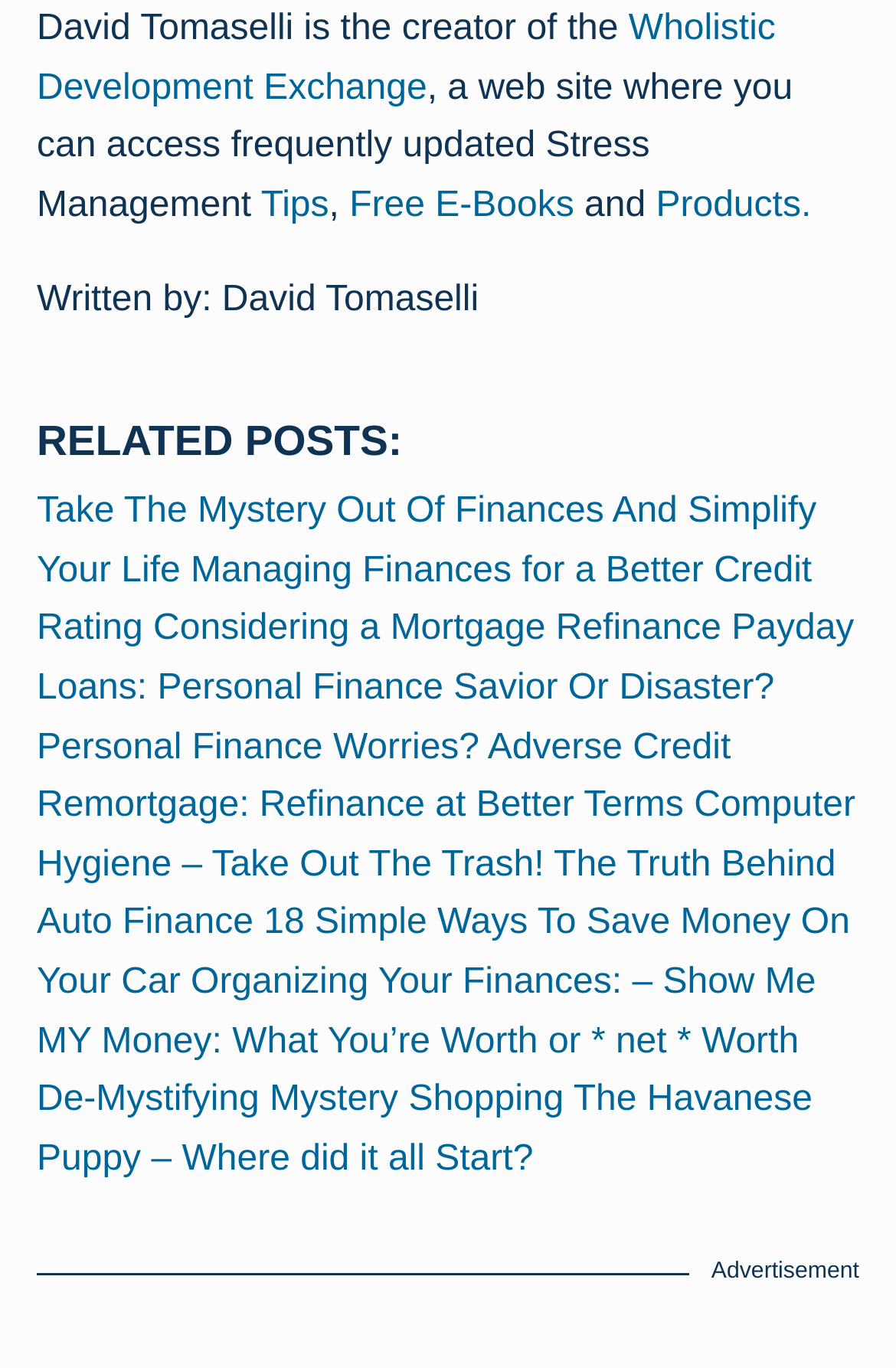Respond with a single word or phrase to the following question: Who is the creator of Wholistic Development Exchange?

David Tomaselli